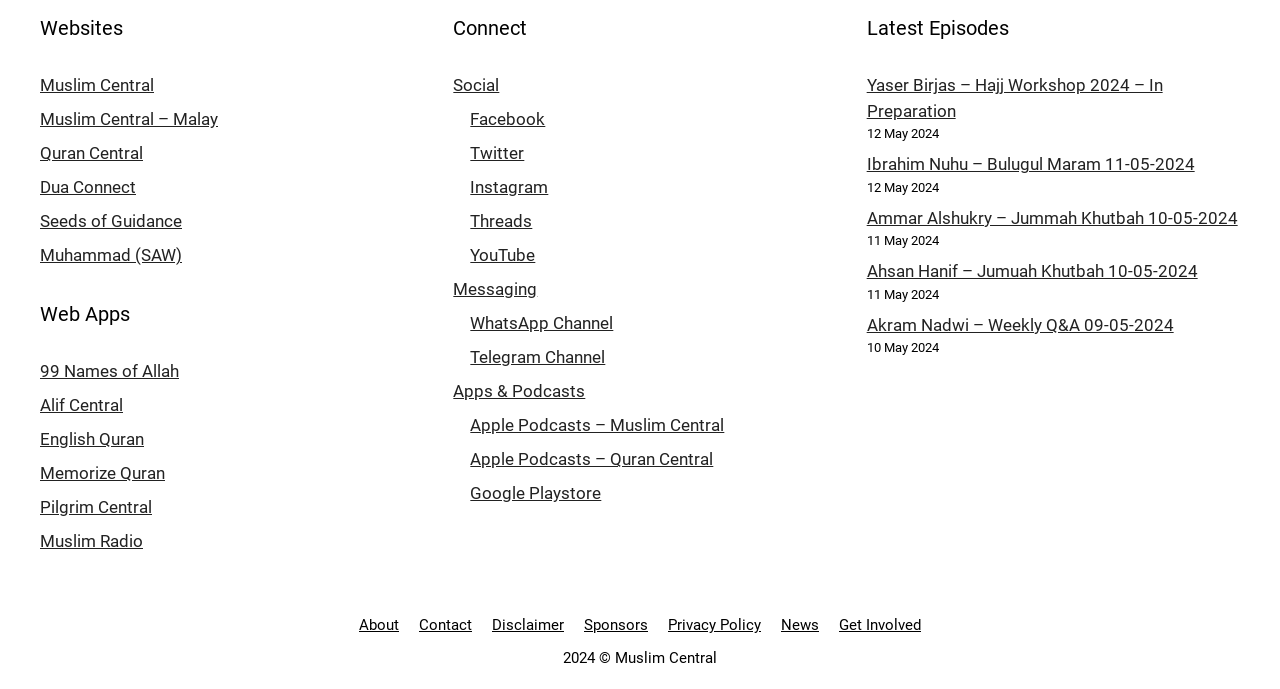How many links are there in the footer section?
Answer the question in as much detail as possible.

I counted the number of links in the footer section, which are 'About', 'Contact', 'Disclaimer', 'Sponsors', 'Privacy Policy', 'News', and 'Get Involved', totaling 7 links.